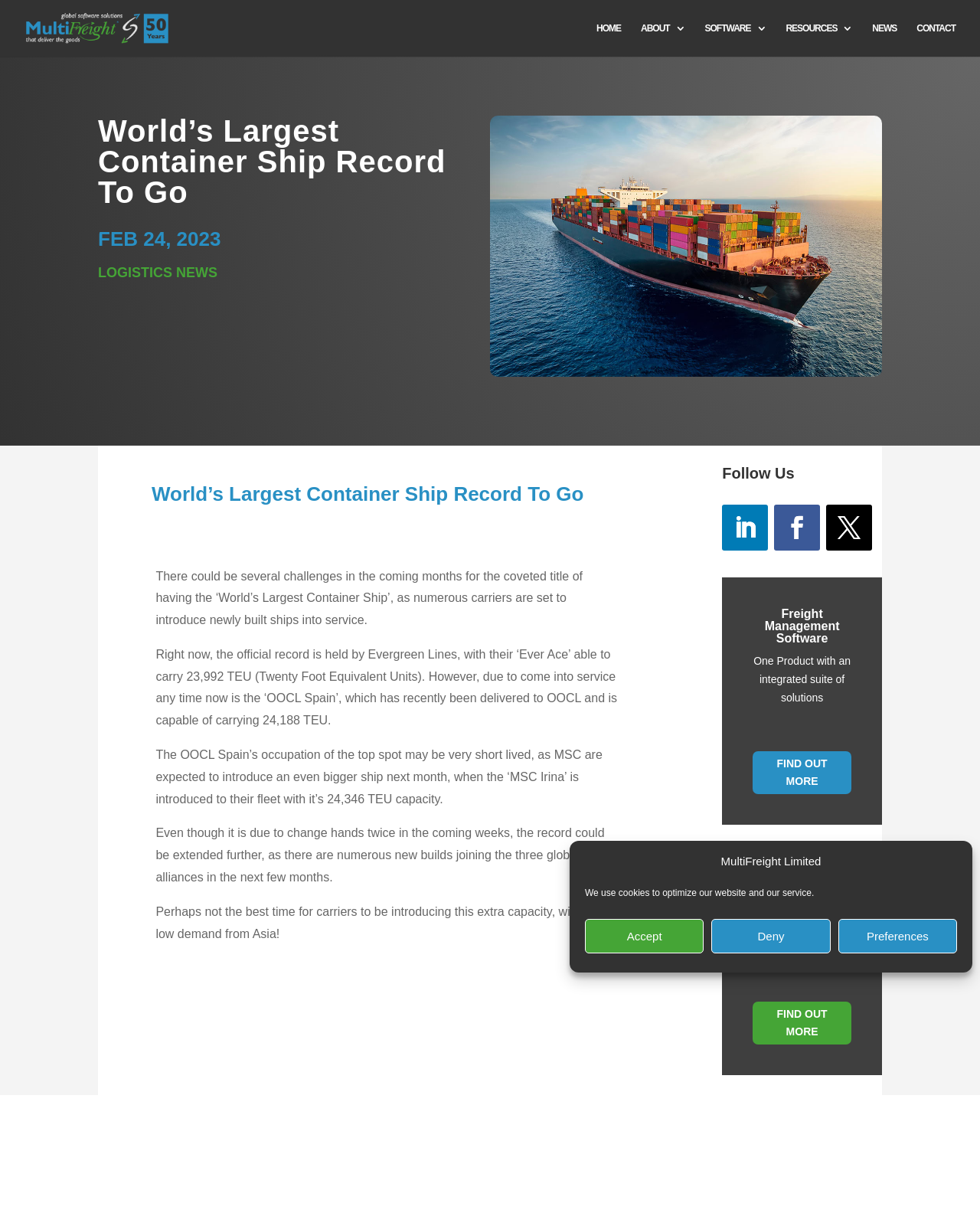Please provide the bounding box coordinates for the element that needs to be clicked to perform the following instruction: "Click the 'HOME' link". The coordinates should be given as four float numbers between 0 and 1, i.e., [left, top, right, bottom].

[0.609, 0.019, 0.634, 0.046]